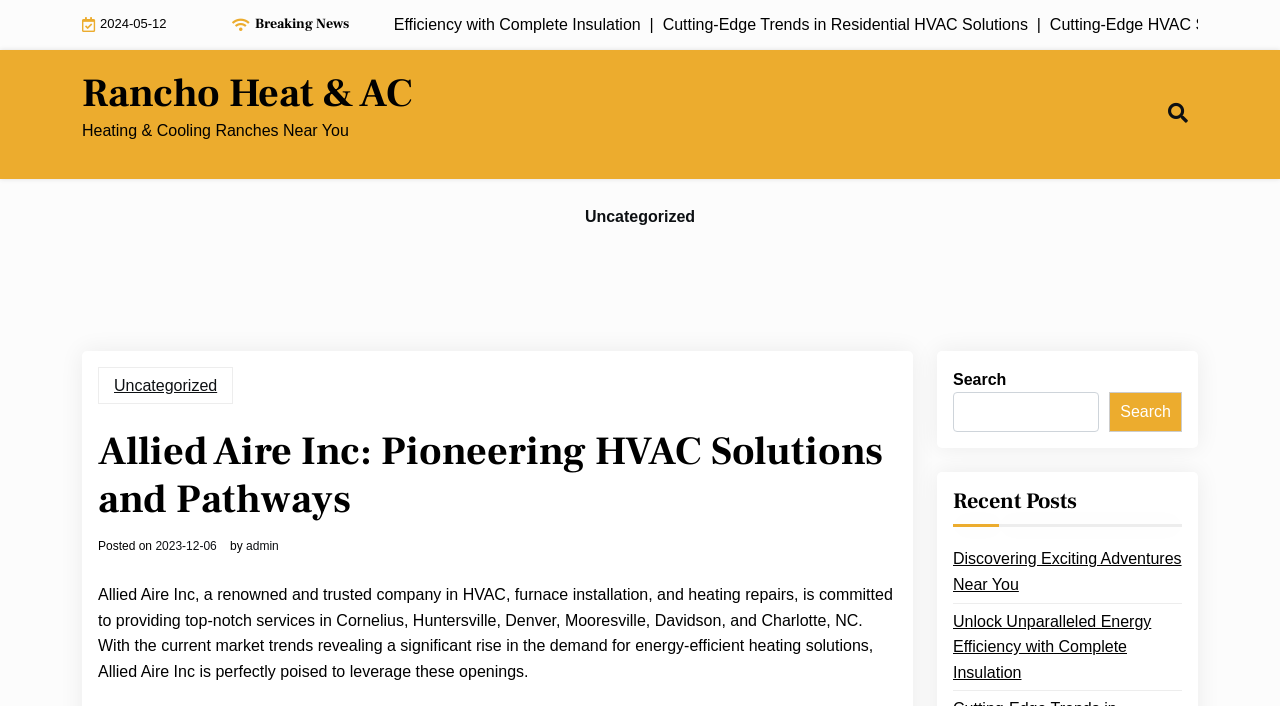Can you identify and provide the main heading of the webpage?

Rancho Heat & AC